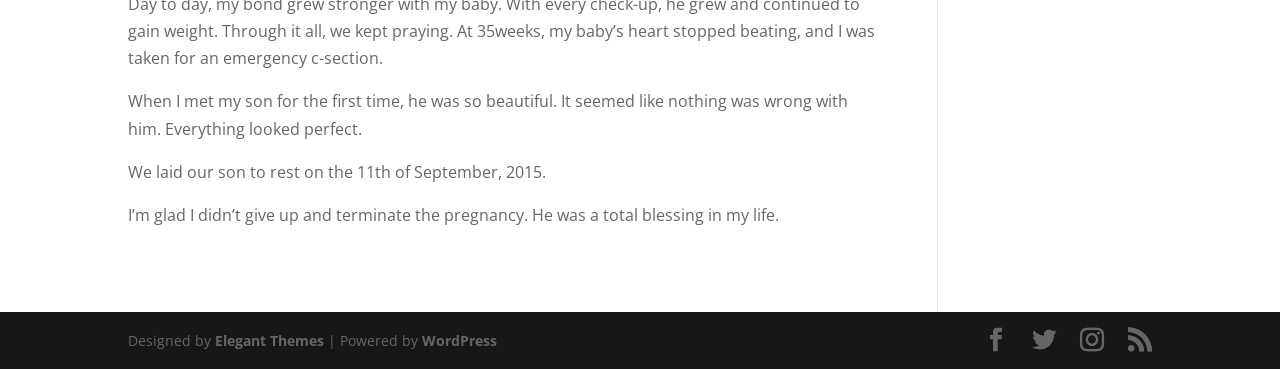Reply to the question below using a single word or brief phrase:
How many social media links are present?

4